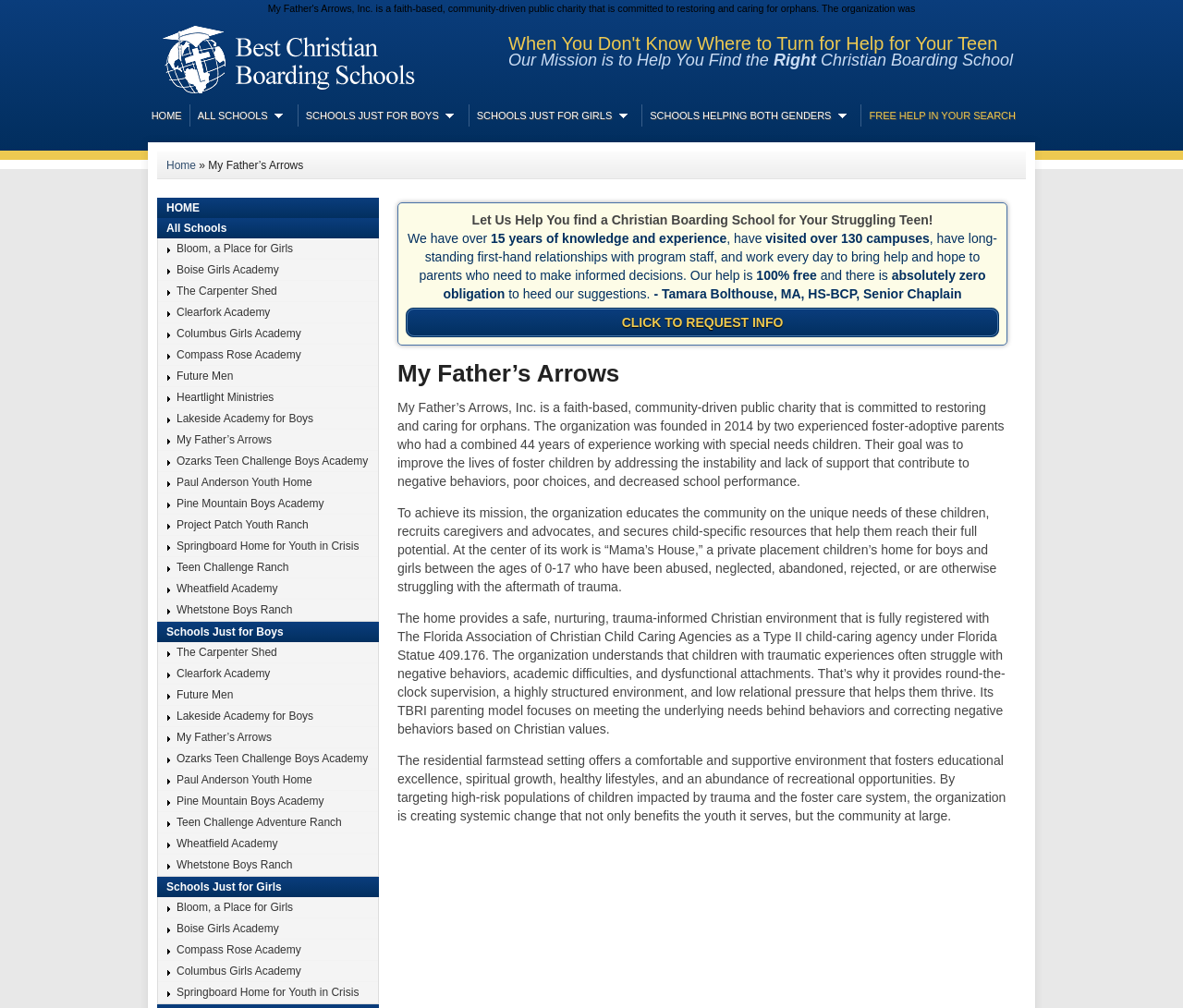Determine the bounding box coordinates of the clickable element to complete this instruction: "Click on HOME". Provide the coordinates in the format of four float numbers between 0 and 1, [left, top, right, bottom].

[0.128, 0.109, 0.154, 0.12]